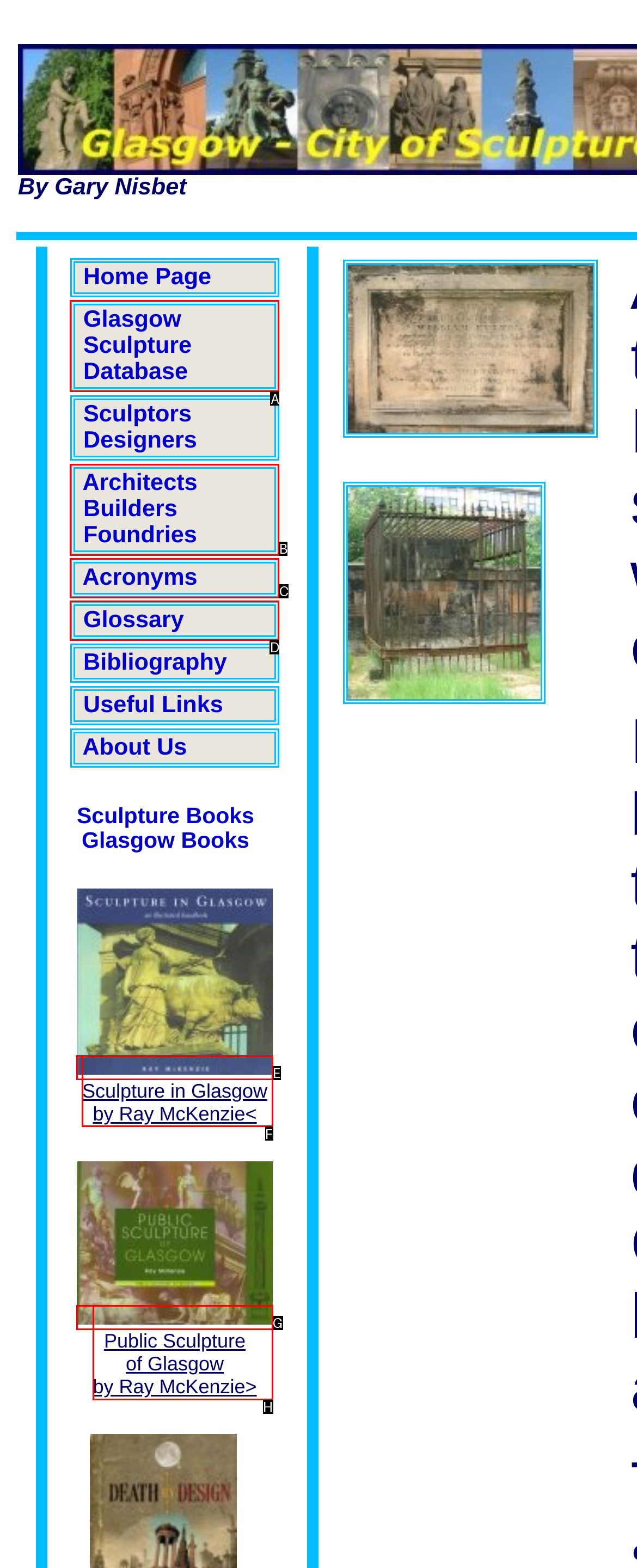Based on the provided element description: Architects Builders Foundries, identify the best matching HTML element. Respond with the corresponding letter from the options shown.

B